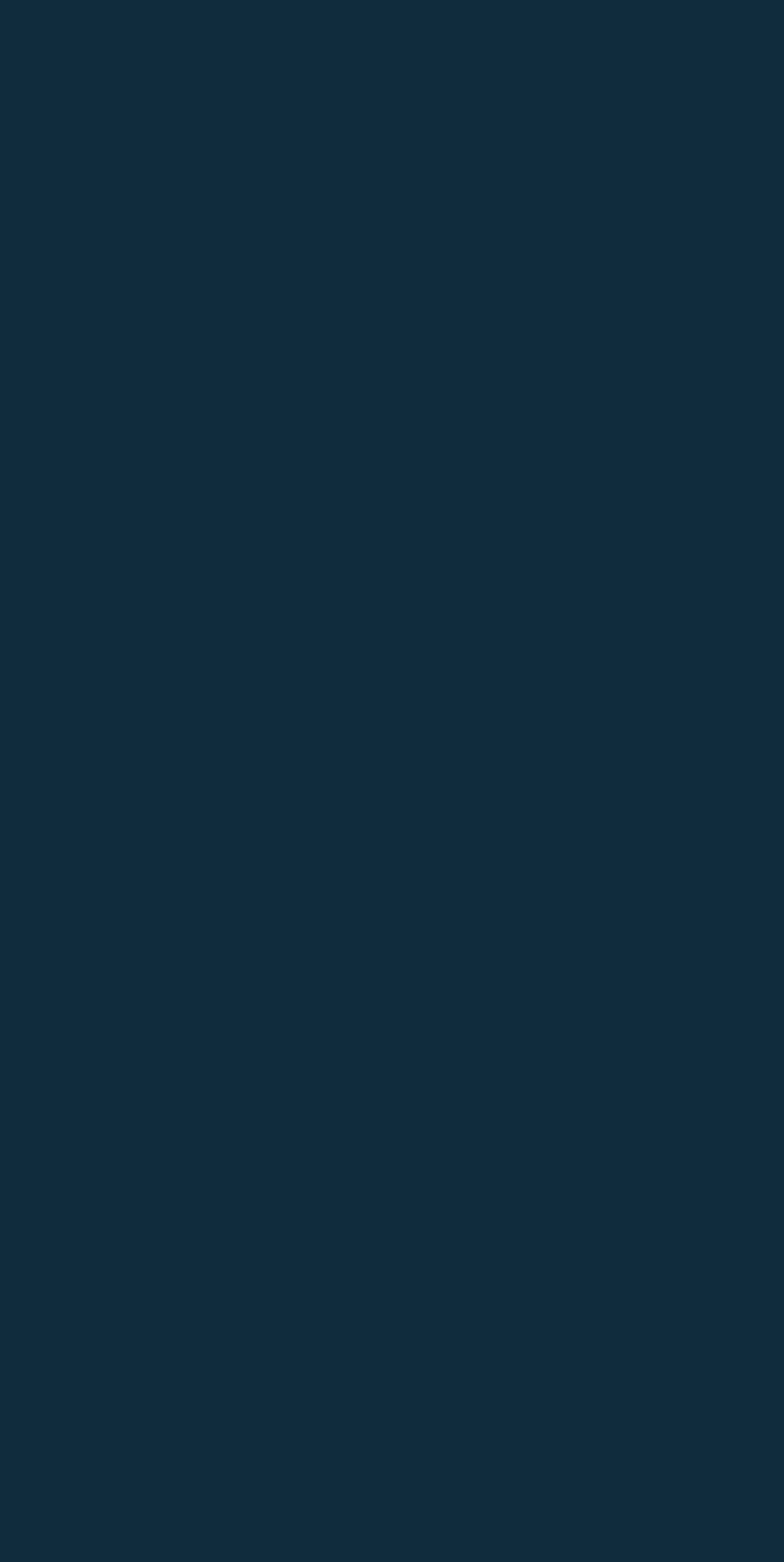Provide your answer in a single word or phrase: 
What year is mentioned at the bottom of the webpage?

2024